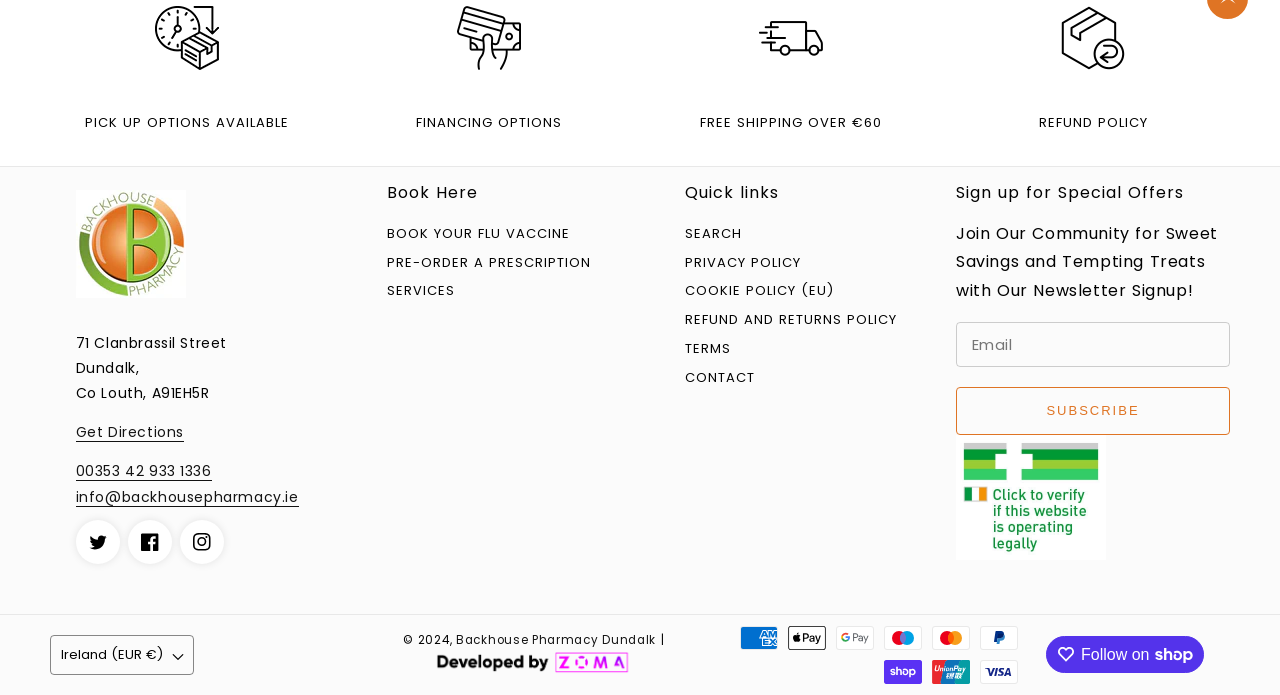Based on the element description Ireland (EUR €), identify the bounding box coordinates for the UI element. The coordinates should be in the format (top-left x, top-left y, bottom-right x, bottom-right y) and within the 0 to 1 range.

[0.039, 0.913, 0.152, 0.971]